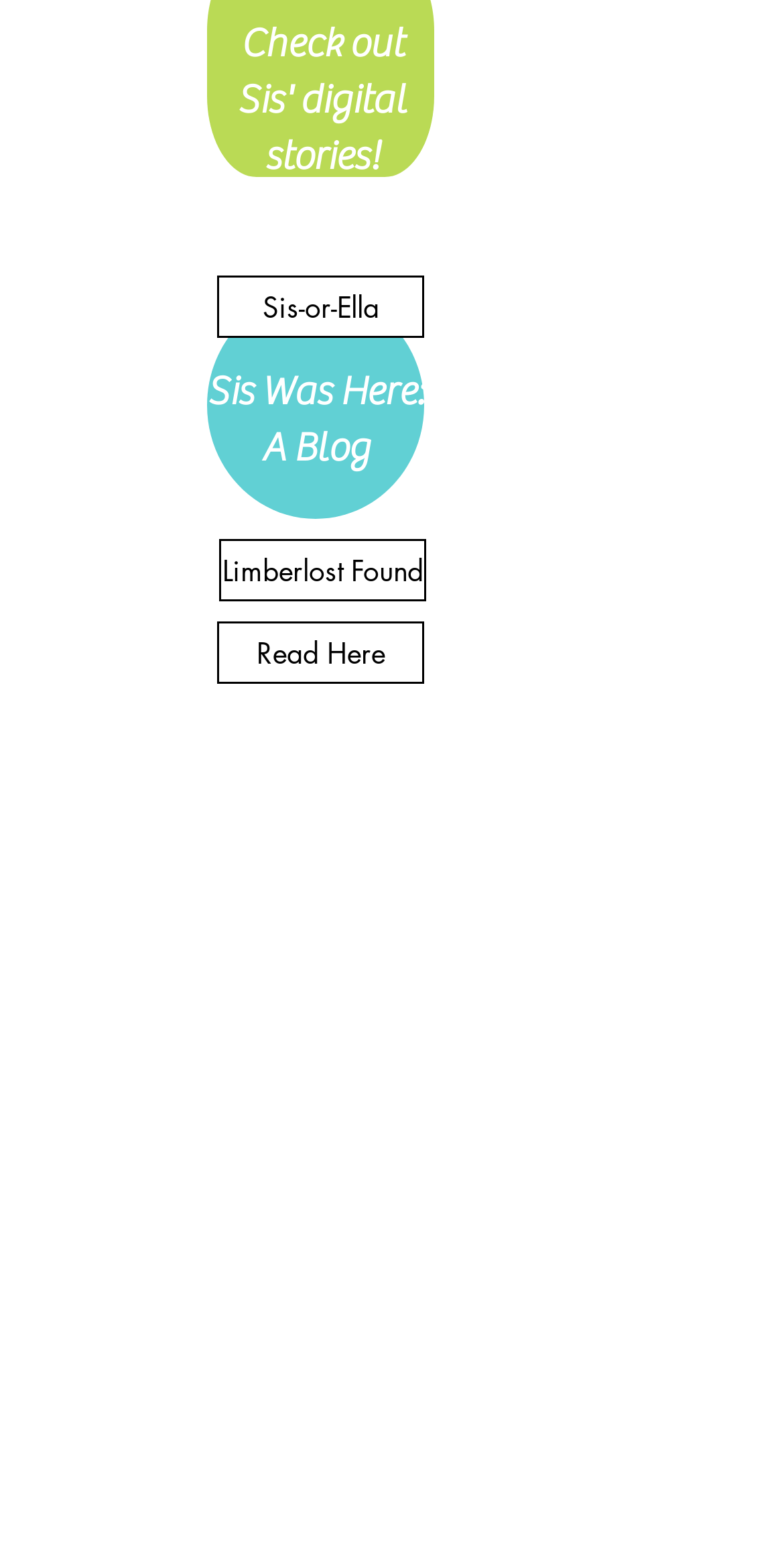What is the name of the blog?
Refer to the screenshot and deliver a thorough answer to the question presented.

The name of the blog can be found in the heading element with the text 'A Blog' which is located at the top of the webpage, with a bounding box coordinate of [0.044, 0.266, 0.762, 0.302].